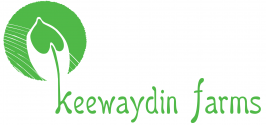Provide a thorough and detailed response to the question by examining the image: 
What type of font is used for the farm's name?

The caption describes the font used for the farm's name, 'keewaydin farms', as playful and in lowercase, which suggests a friendly and approachable tone.